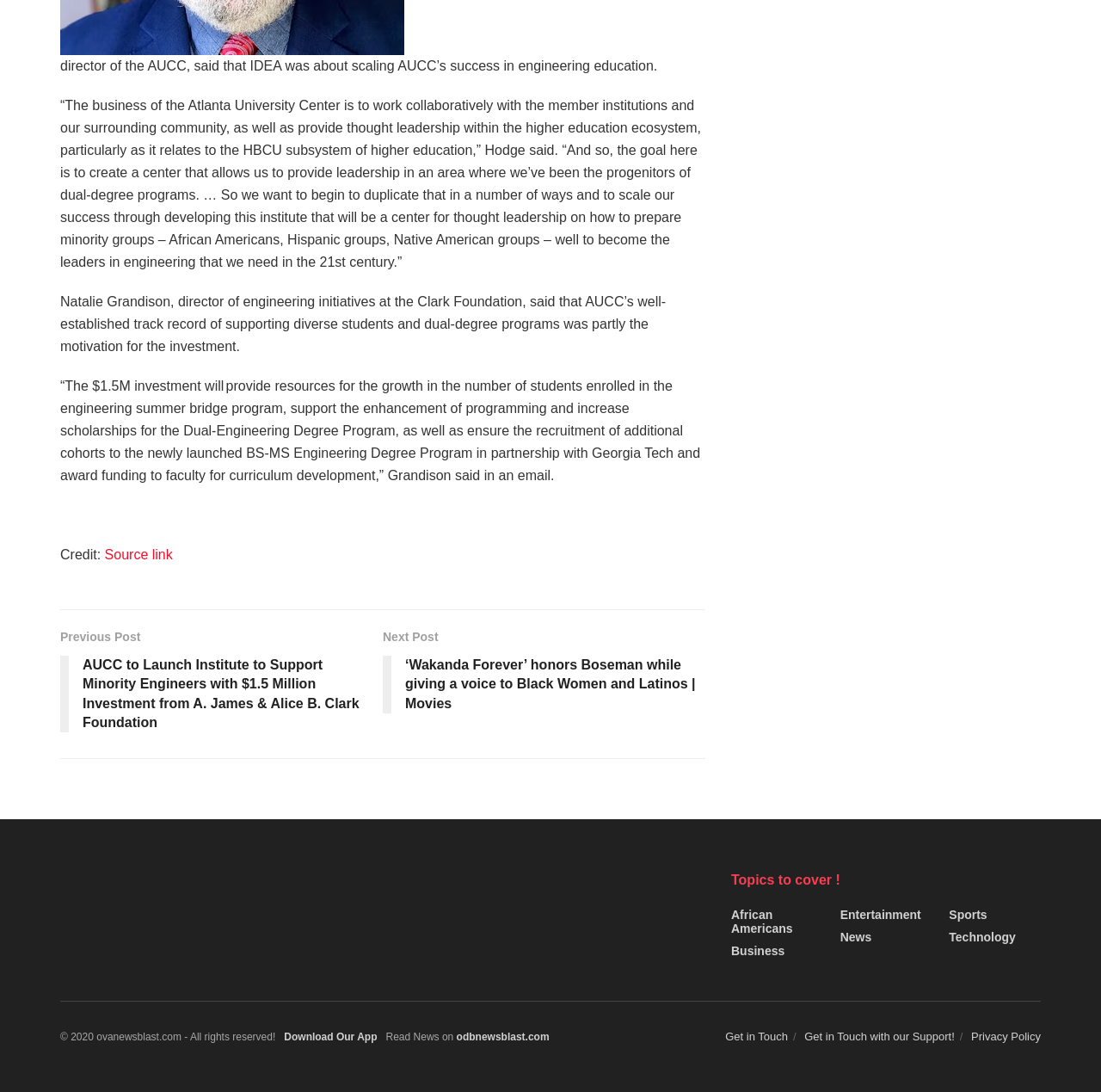Determine the coordinates of the bounding box for the clickable area needed to execute this instruction: "Download Our App".

[0.258, 0.944, 0.343, 0.955]